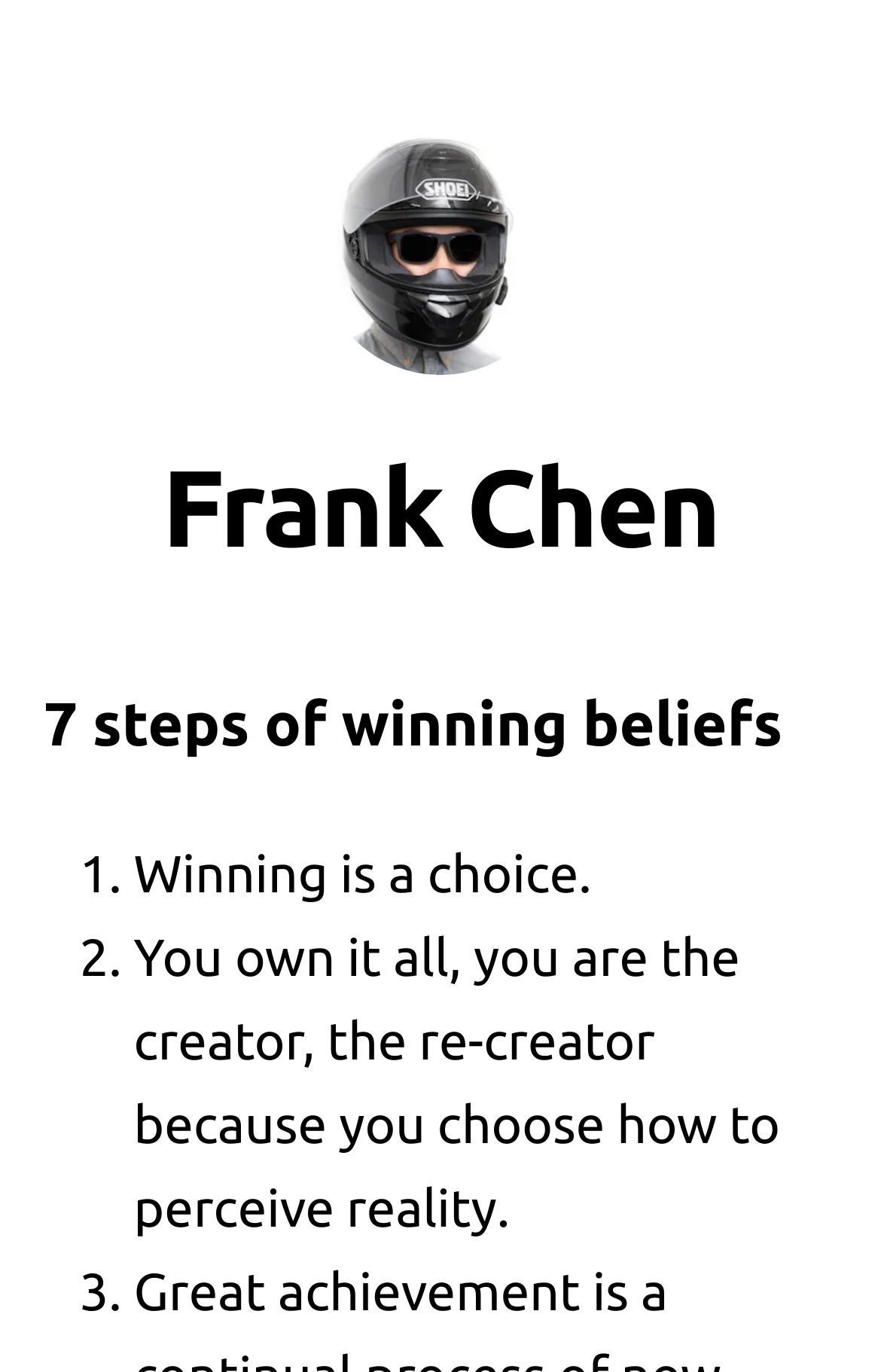Please respond in a single word or phrase: 
What is the name of the person on the webpage?

Frank Chen